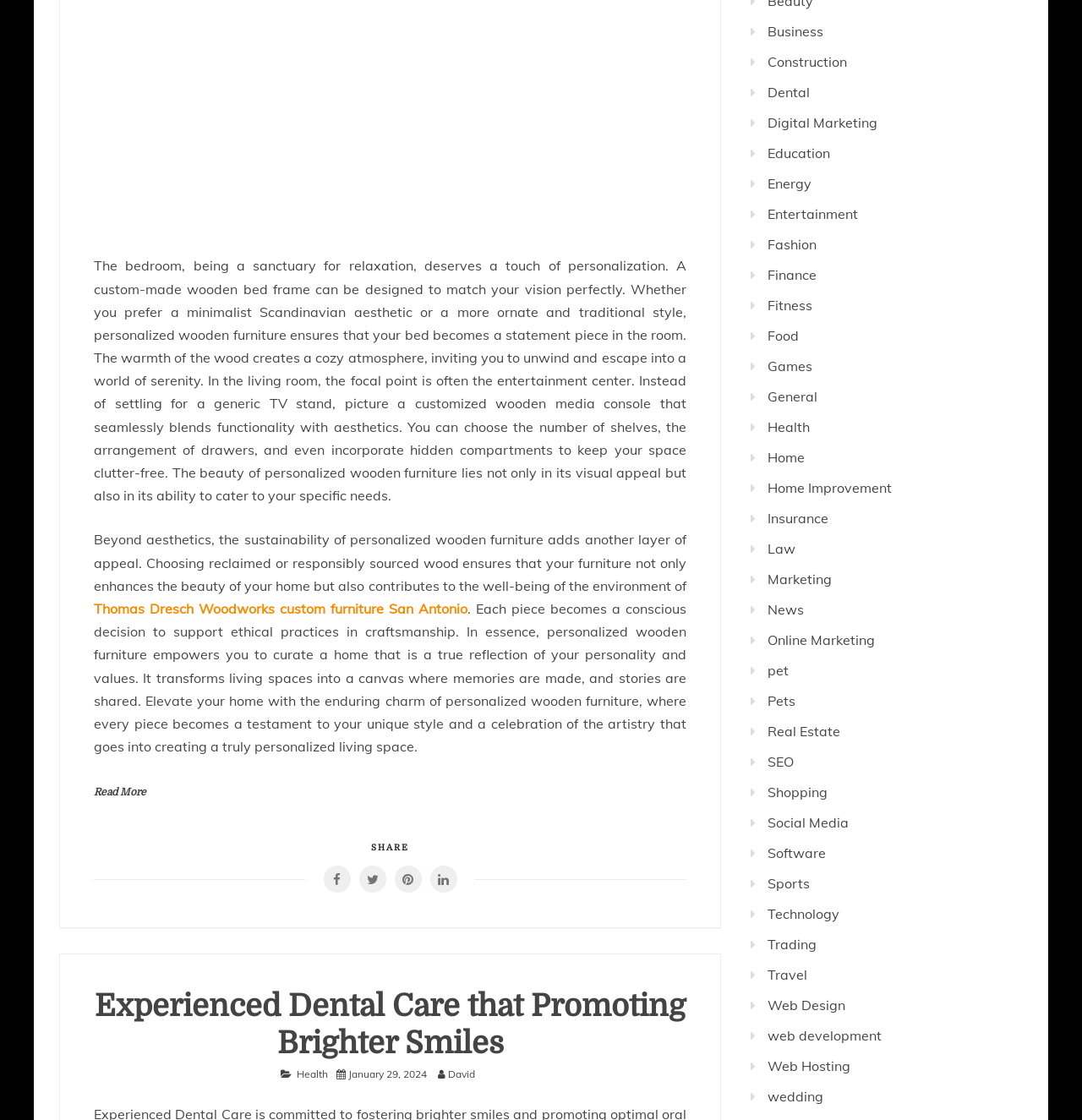Using details from the image, please answer the following question comprehensively:
What is the benefit of choosing reclaimed or responsibly sourced wood?

The text states that choosing reclaimed or responsibly sourced wood ensures that the furniture not only enhances the beauty of the home but also contributes to the well-being of the environment, implying that it is an eco-friendly option.